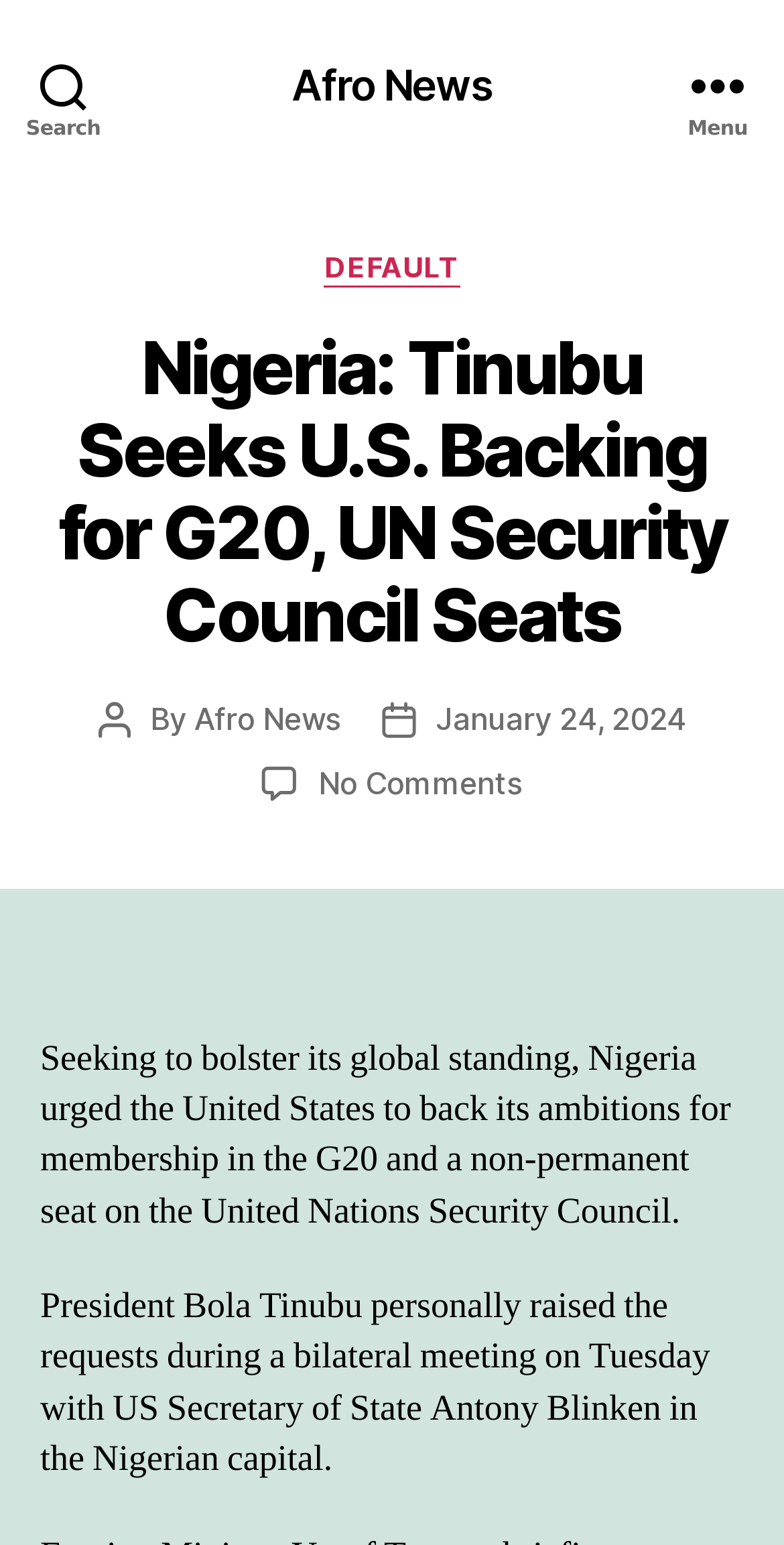What is the name of the news organization?
Your answer should be a single word or phrase derived from the screenshot.

Afro News